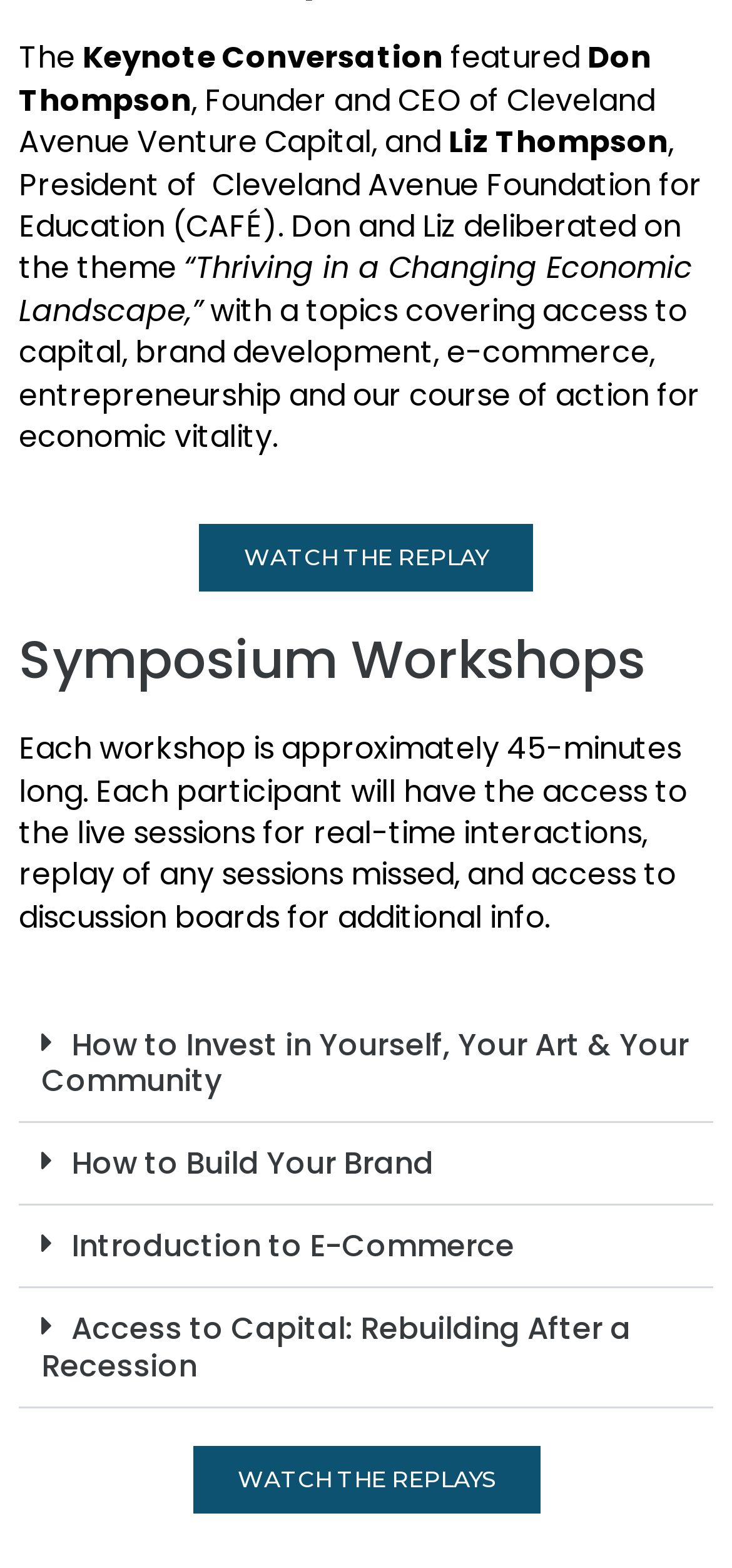Can you look at the image and give a comprehensive answer to the question:
What can participants access after the live sessions?

According to the text, 'Each participant will have the access to the live sessions for real-time interactions, replay of any sessions missed, and access to discussion boards for additional info.' This information is provided in the section describing the symposium workshops.